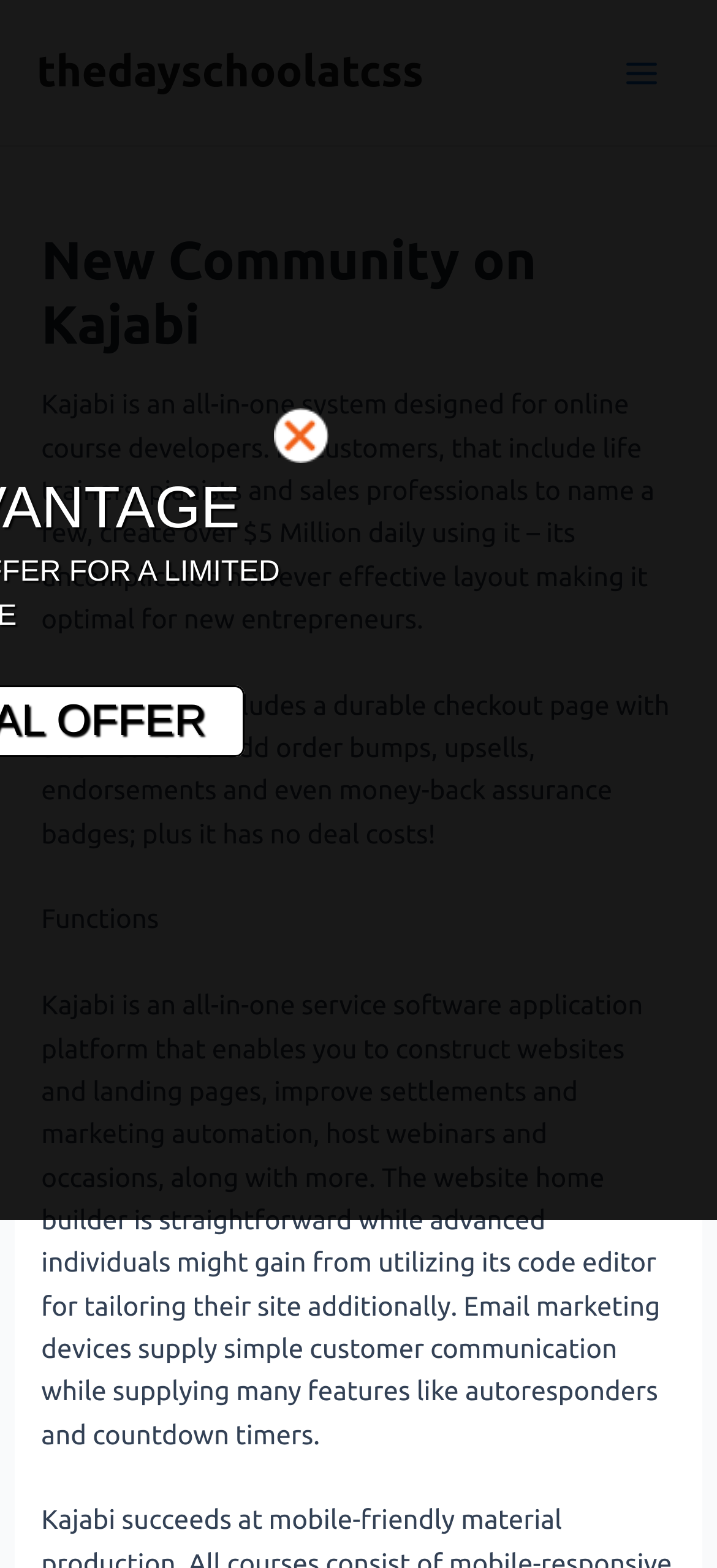Predict the bounding box of the UI element based on the description: "thedayschoolatcss". The coordinates should be four float numbers between 0 and 1, formatted as [left, top, right, bottom].

[0.051, 0.031, 0.591, 0.061]